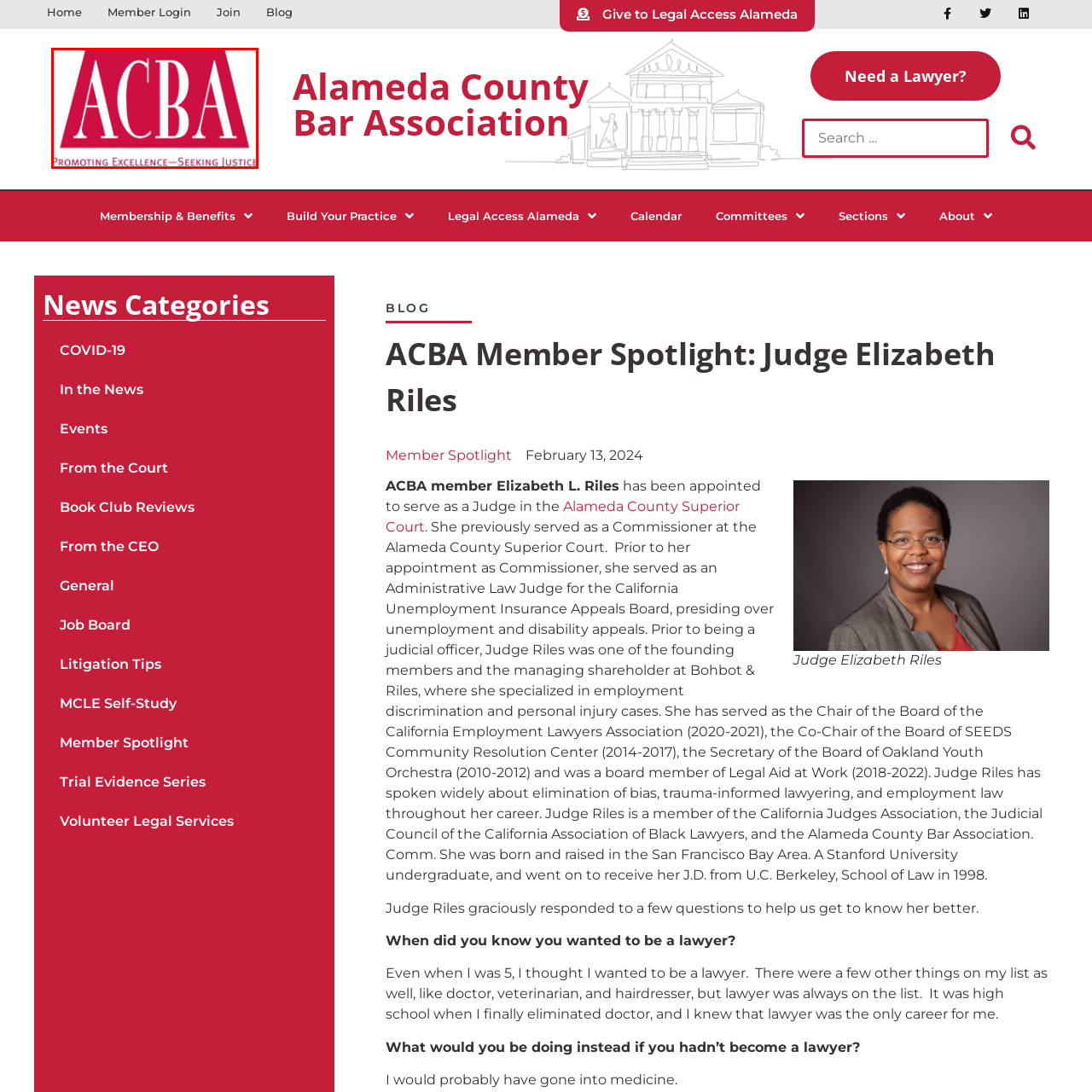Draft a detailed caption for the image located inside the red outline.

The image showcases the logo of the Alameda County Bar Association (ACBA), prominently displayed in a bold red rectangle. The acronym "ACBA" is featured in large, stylized letters, emphasizing its role in the legal community. Beneath the acronym, in a smaller font, the tagline reads "Promoting Excellence—Seeking Justice," highlighting the organization's commitment to upholding high standards in legal practice while advocating for justice within the community. This logo serves as a visual representation of the ACBA's mission and values, making it a recognizable symbol for legal professionals and the public alike.